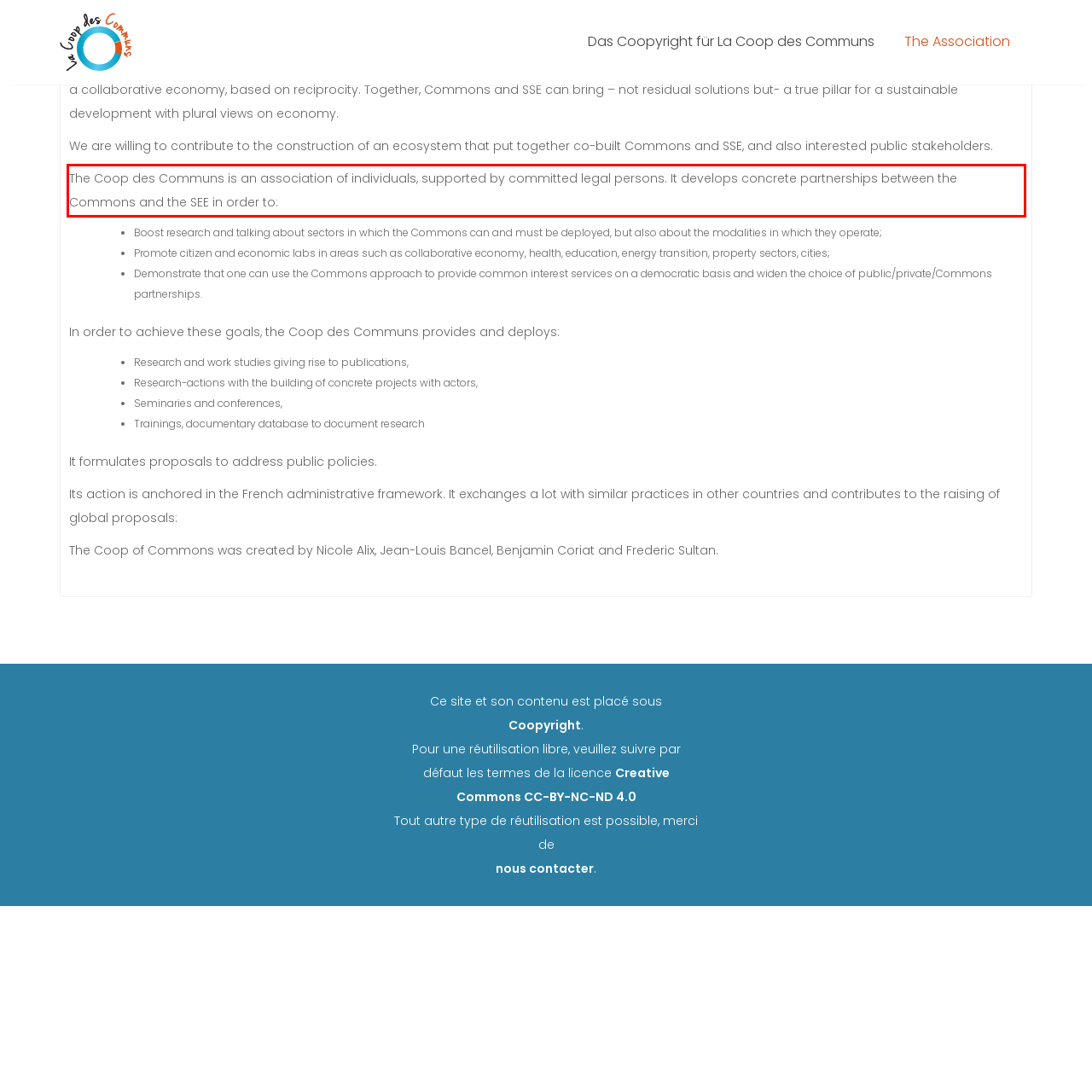There is a screenshot of a webpage with a red bounding box around a UI element. Please use OCR to extract the text within the red bounding box.

The Coop des Communs is an association of individuals, supported by committed legal persons. It develops concrete partnerships between the Commons and the SEE in order to: